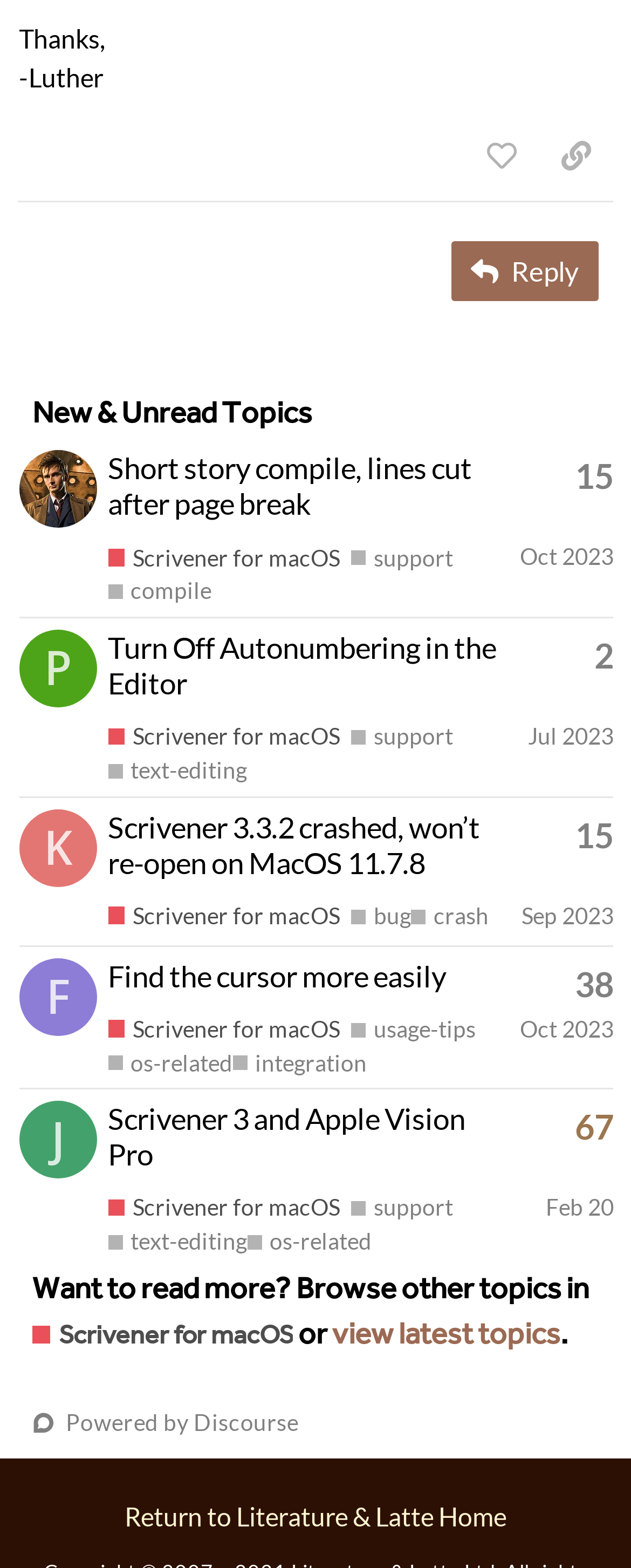Please determine the bounding box coordinates of the section I need to click to accomplish this instruction: "Search UMN".

None